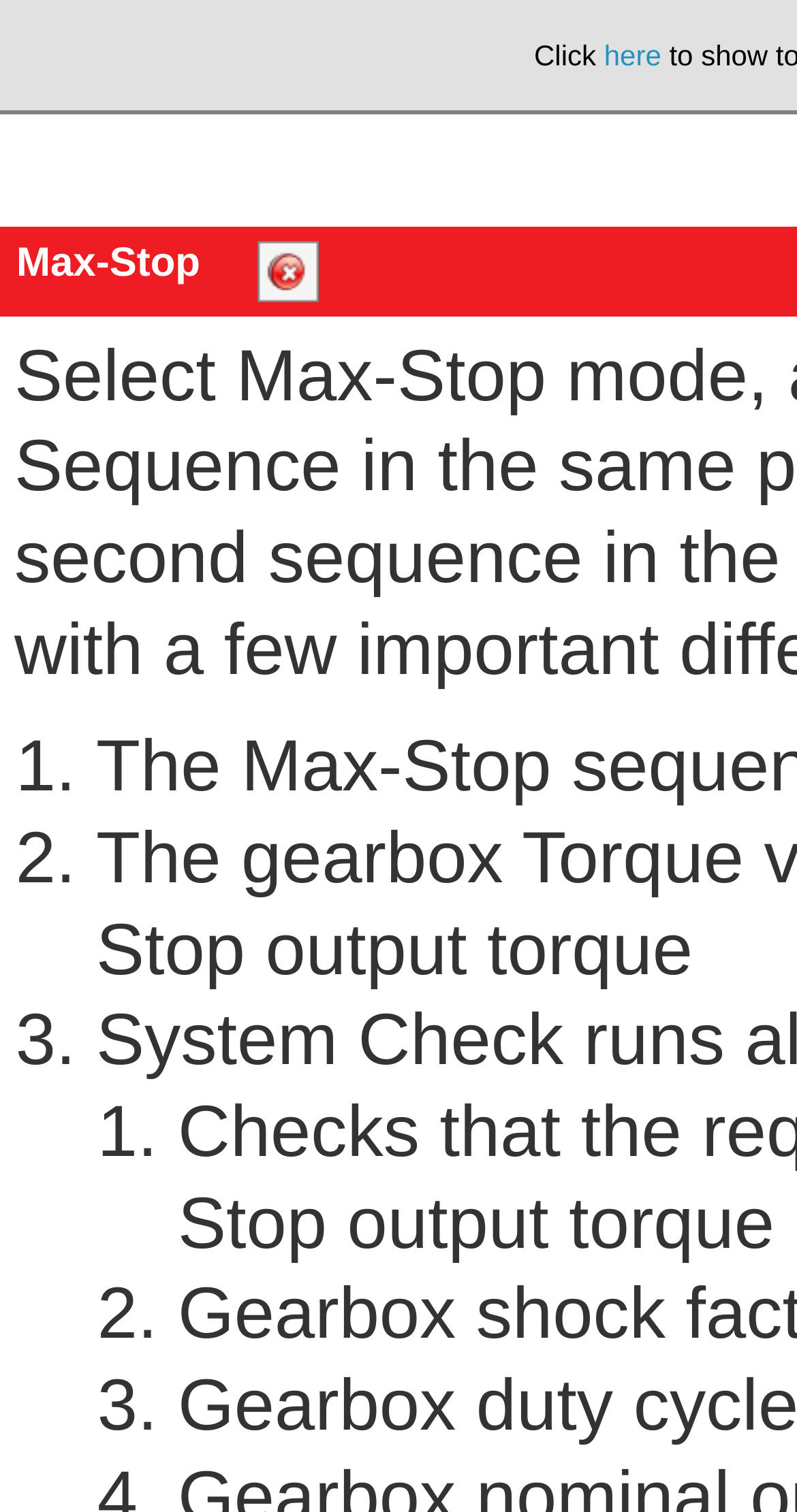What is the text on the link? Analyze the screenshot and reply with just one word or a short phrase.

here